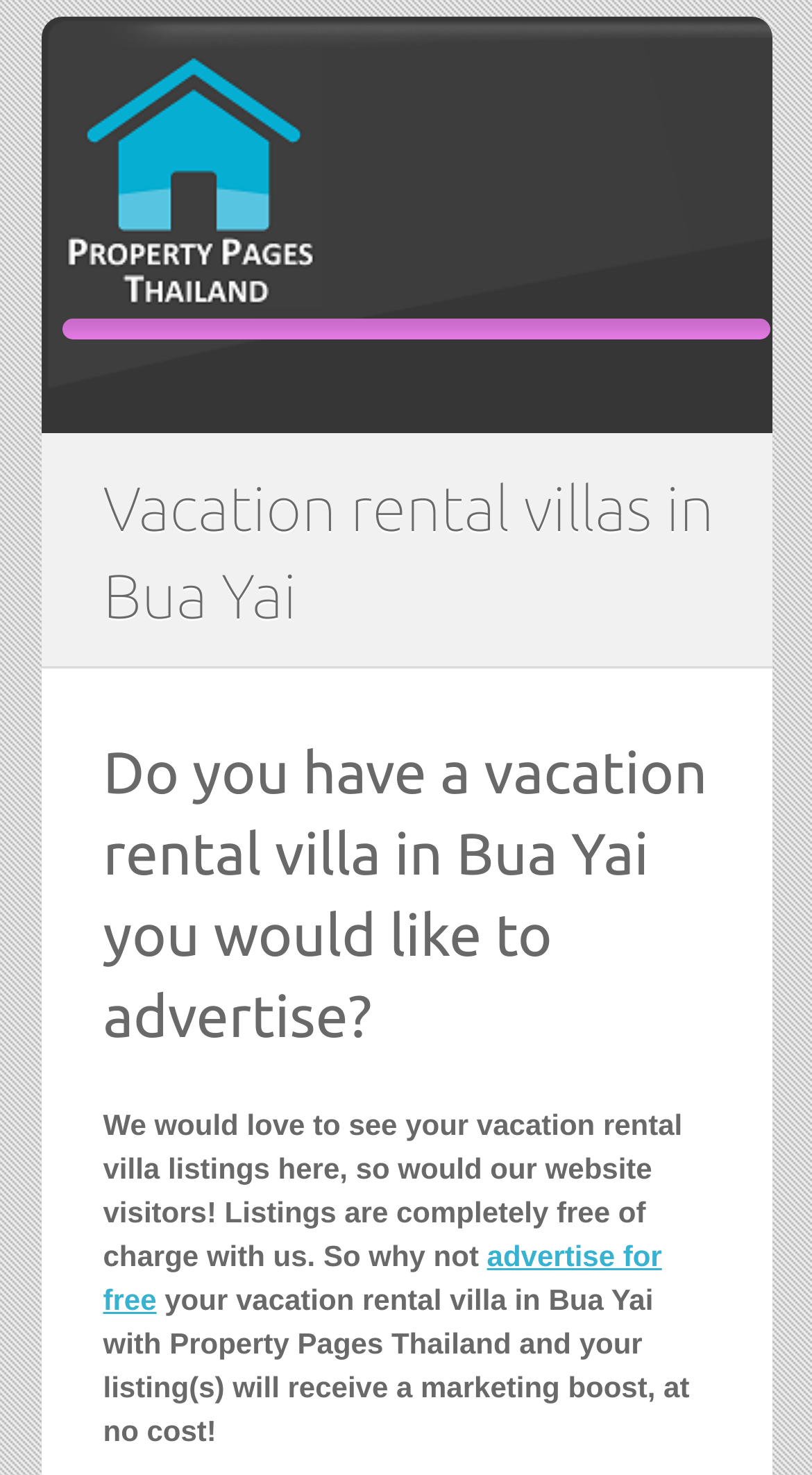Identify the bounding box coordinates for the UI element described as follows: advertise for free. Use the format (top-left x, top-left y, bottom-right x, bottom-right y) and ensure all values are floating point numbers between 0 and 1.

[0.127, 0.839, 0.815, 0.892]